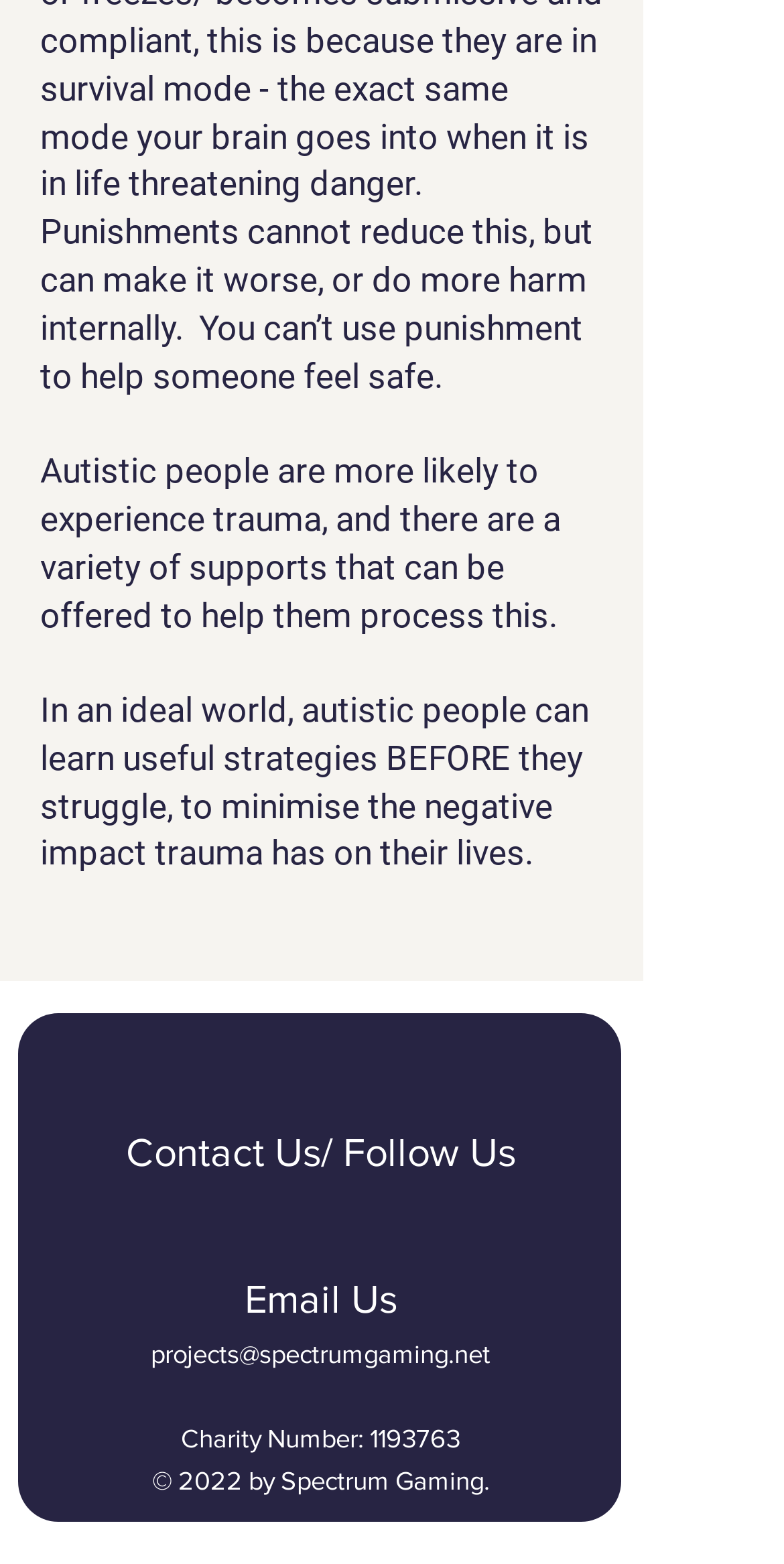What social media platforms are available?
Based on the screenshot, respond with a single word or phrase.

Facebook, Twitter, YouTube